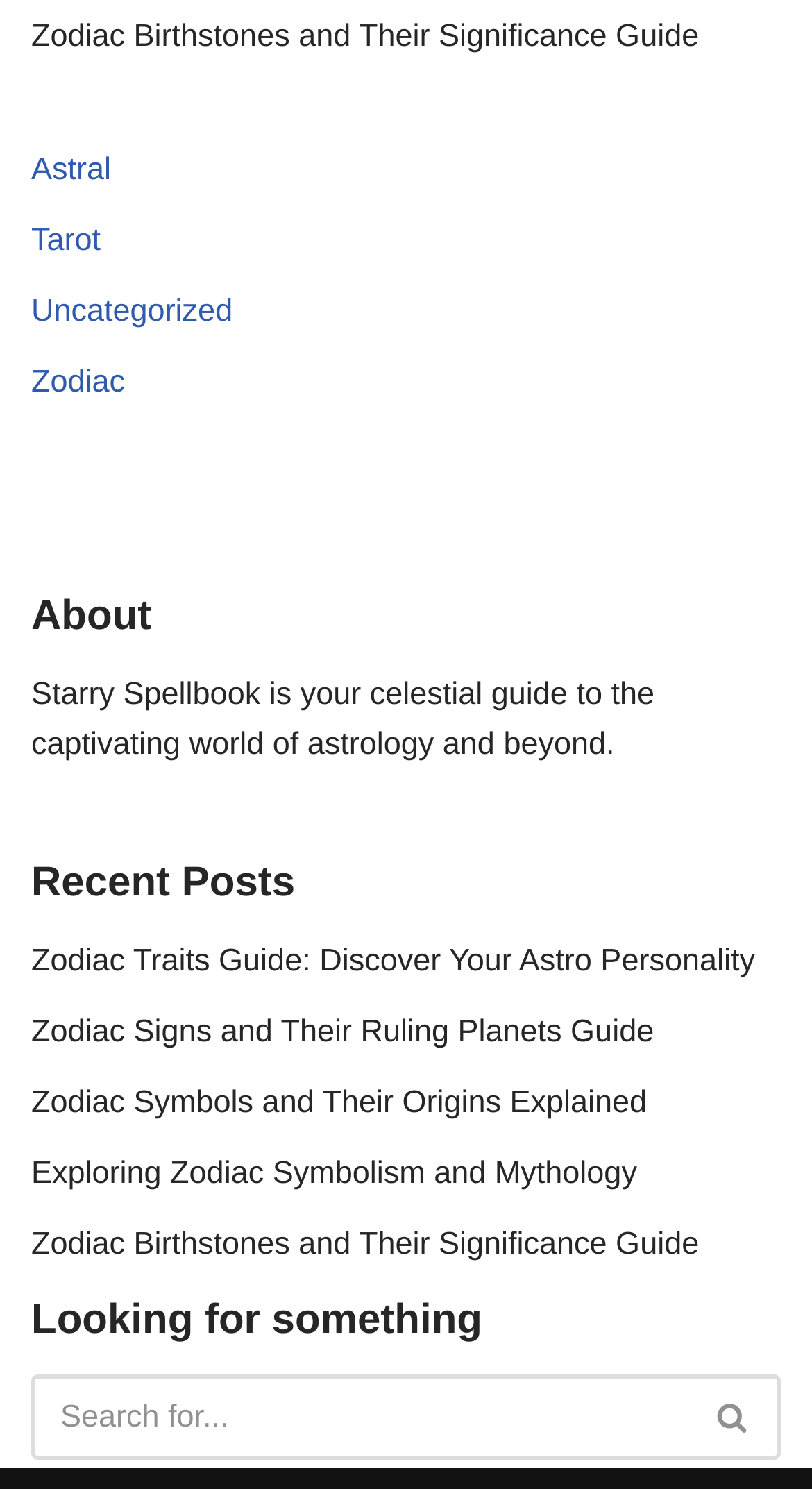Locate the bounding box coordinates of the element that should be clicked to fulfill the instruction: "Click on Zodiac Birthstones and Their Significance Guide".

[0.038, 0.012, 0.861, 0.036]